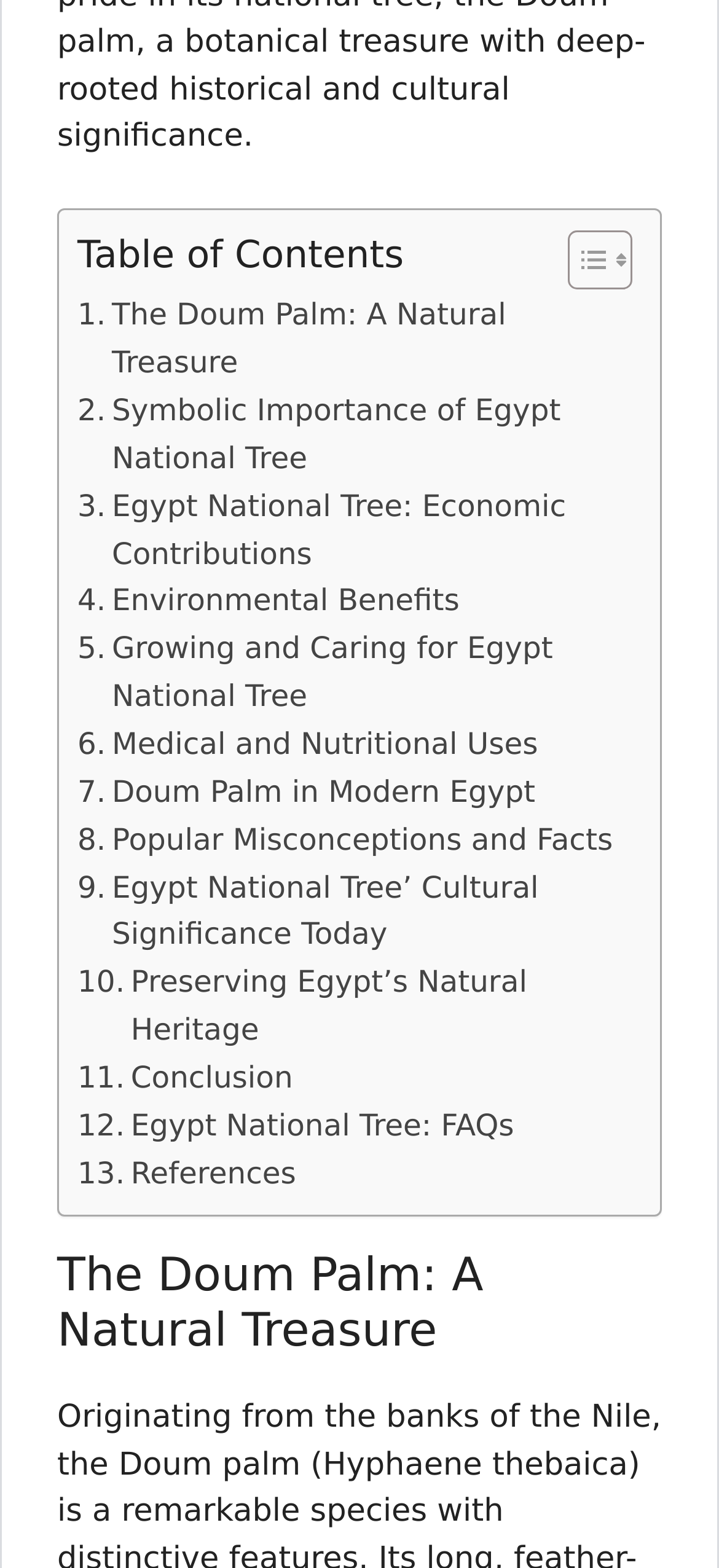Identify the bounding box coordinates of the region that should be clicked to execute the following instruction: "Read the Conclusion".

[0.108, 0.672, 0.407, 0.703]